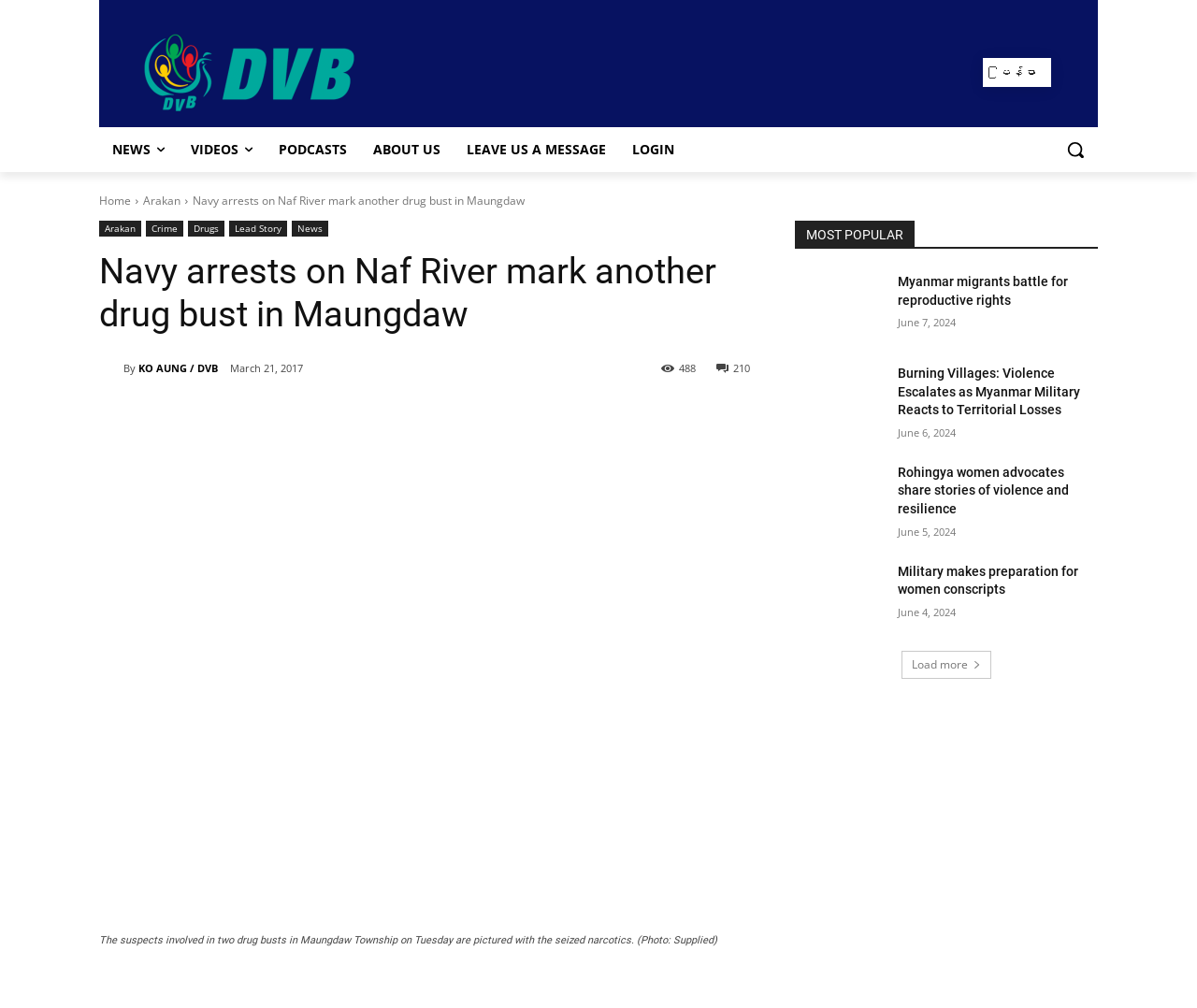Consider the image and give a detailed and elaborate answer to the question: 
What is the logo of the website?

The logo of the website is located at the top left corner of the webpage, and it is an image element with a bounding box coordinate of [0.091, 0.026, 0.325, 0.118].